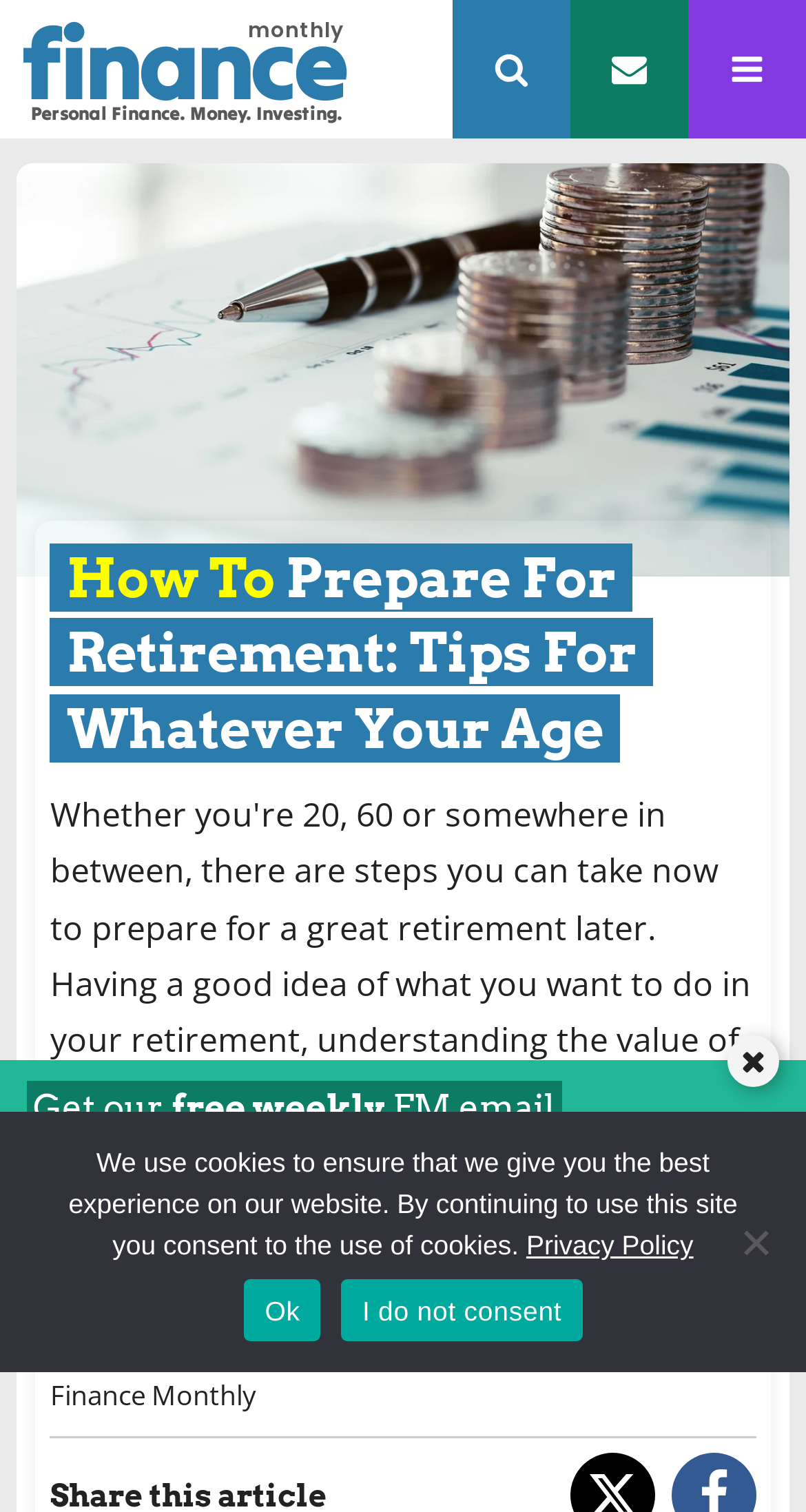Summarize the webpage with a detailed and informative caption.

The webpage is about preparing for retirement, with a focus on providing tips and advice for individuals of various ages. At the top left of the page, there is a link to "Finance Monthly" with a personal finance and investing theme. Next to it, there are three SVG icons, likely representing navigation or social media links.

The main heading, "How To Prepare For Retirement: Tips For Whatever Your Age", is prominently displayed in the center of the page, followed by a subheading that summarizes the importance of planning for retirement. Below this, there is a section with the article's metadata, including the posting date and author.

On the right side of the page, there is a subscription form where users can enter their email address to receive a free weekly newsletter from Finance Monthly. Above this form, there is a heading that invites users to subscribe.

At the bottom of the page, there is a cookie notice dialog that informs users about the website's cookie policy. The dialog includes links to the privacy policy and options to consent or decline the use of cookies.

Throughout the page, there are no images, but several SVG icons and graphics are used to enhance the user experience. The overall layout is organized, with clear headings and concise text, making it easy to navigate and read.